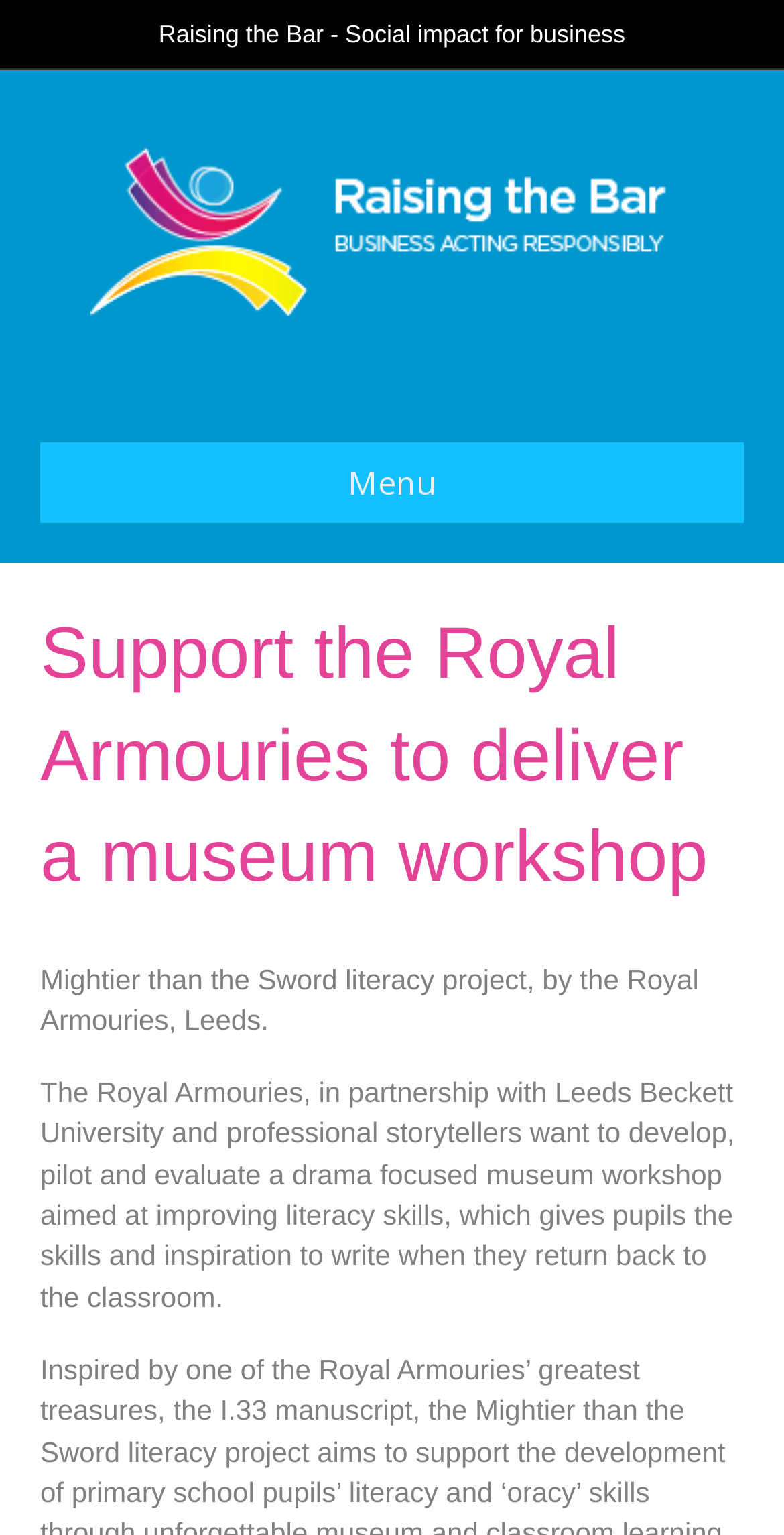Look at the image and answer the question in detail:
Who are the partners of the Royal Armouries?

The partners of the Royal Armouries are mentioned in the third StaticText element, which states that the Royal Armouries are 'in partnership with Leeds Beckett University and professional storytellers' to develop a drama focused museum workshop.